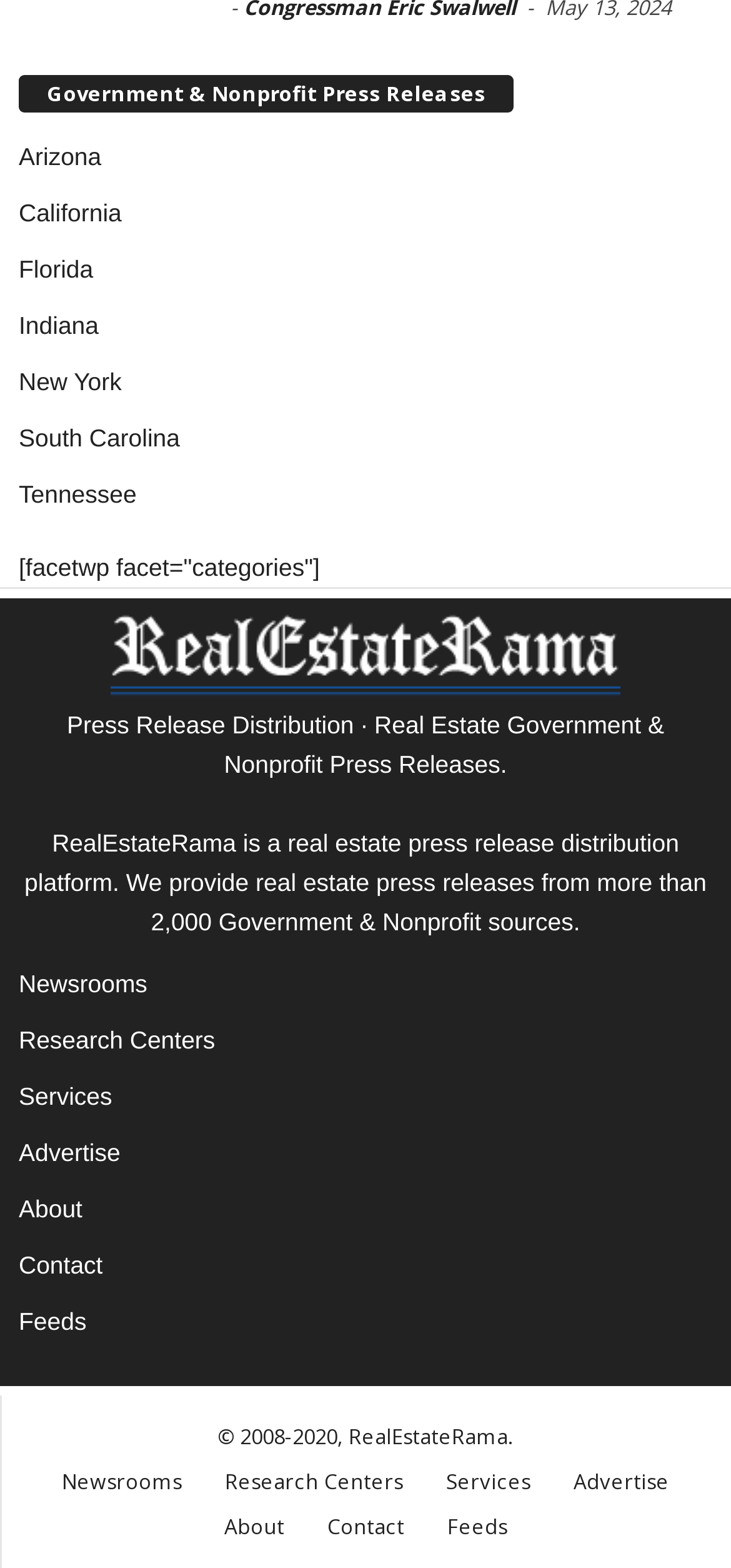Please identify the coordinates of the bounding box for the clickable region that will accomplish this instruction: "Read about RealEstateRama".

[0.059, 0.935, 0.274, 0.953]